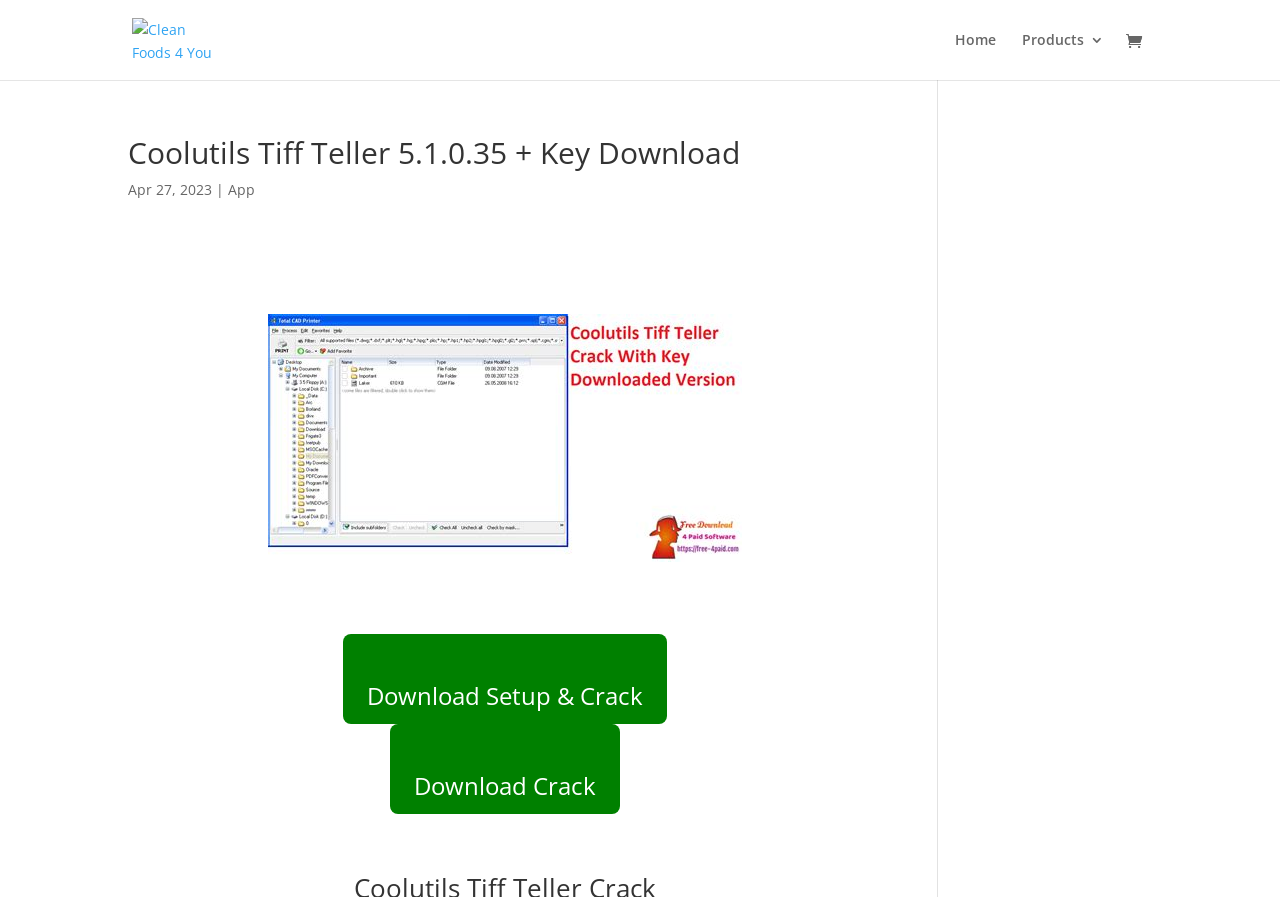What is the date of the post?
By examining the image, provide a one-word or phrase answer.

Apr 27, 2023